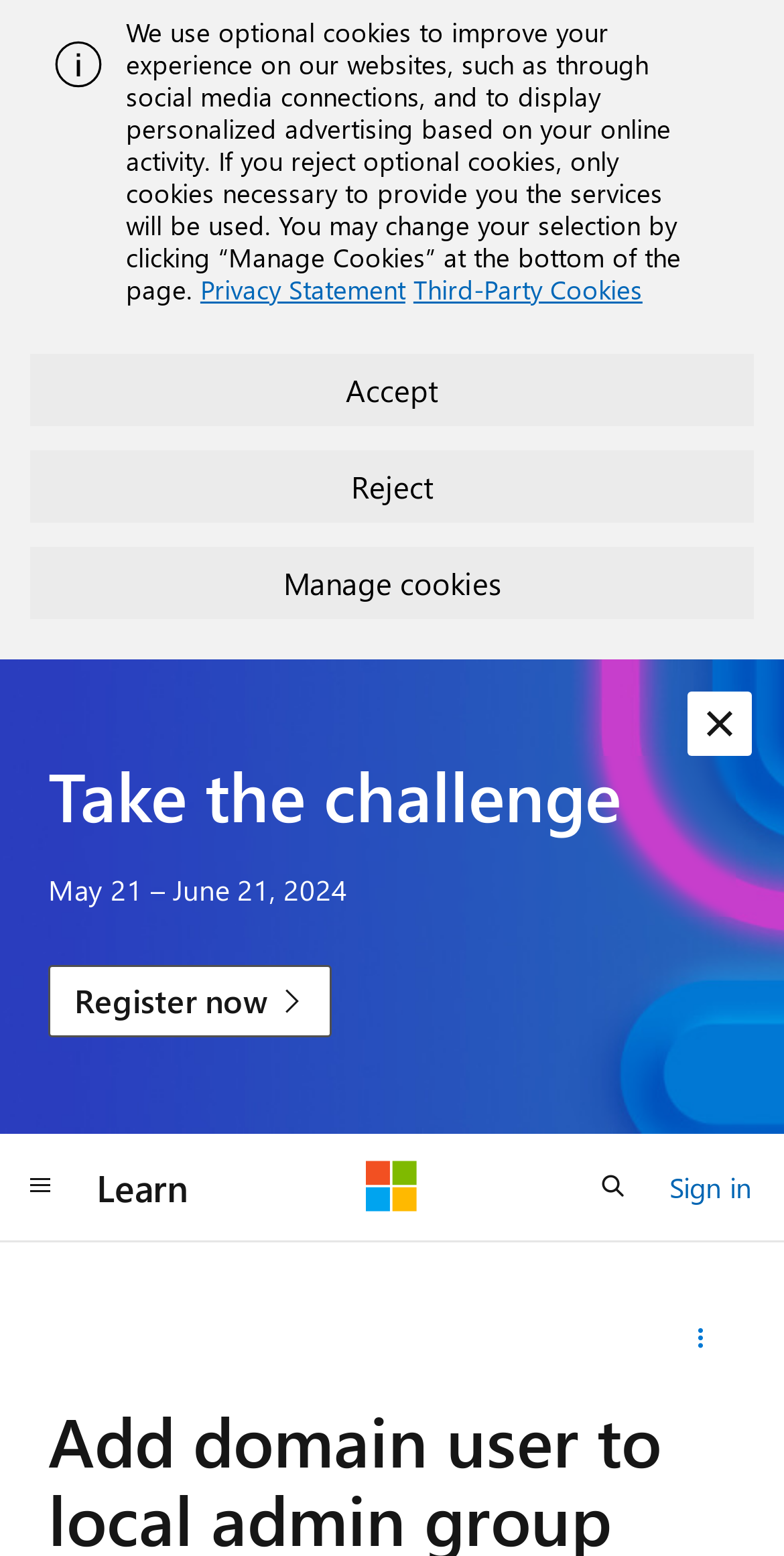Generate a detailed explanation of the webpage's features and information.

The webpage is about a Microsoft Q&A forum, specifically a question about adding a feature to a task sequence for installing Windows 10. 

At the top of the page, there is an alert section with an image and a text describing the use of optional cookies on the website. Below this section, there are three buttons: "Accept", "Reject", and "Manage cookies". 

Further down, there is a heading "Take the challenge" with a date range "May 21 – June 21, 2024" and a "Register now" link. 

On the top right corner, there is a "Dismiss alert" button. The top navigation bar has several buttons and links, including "Global navigation", "Learn", "Microsoft", "Open search", and "Sign in". 

On the right side of the page, there is a details section with a disclosure triangle labeled "Share this question".